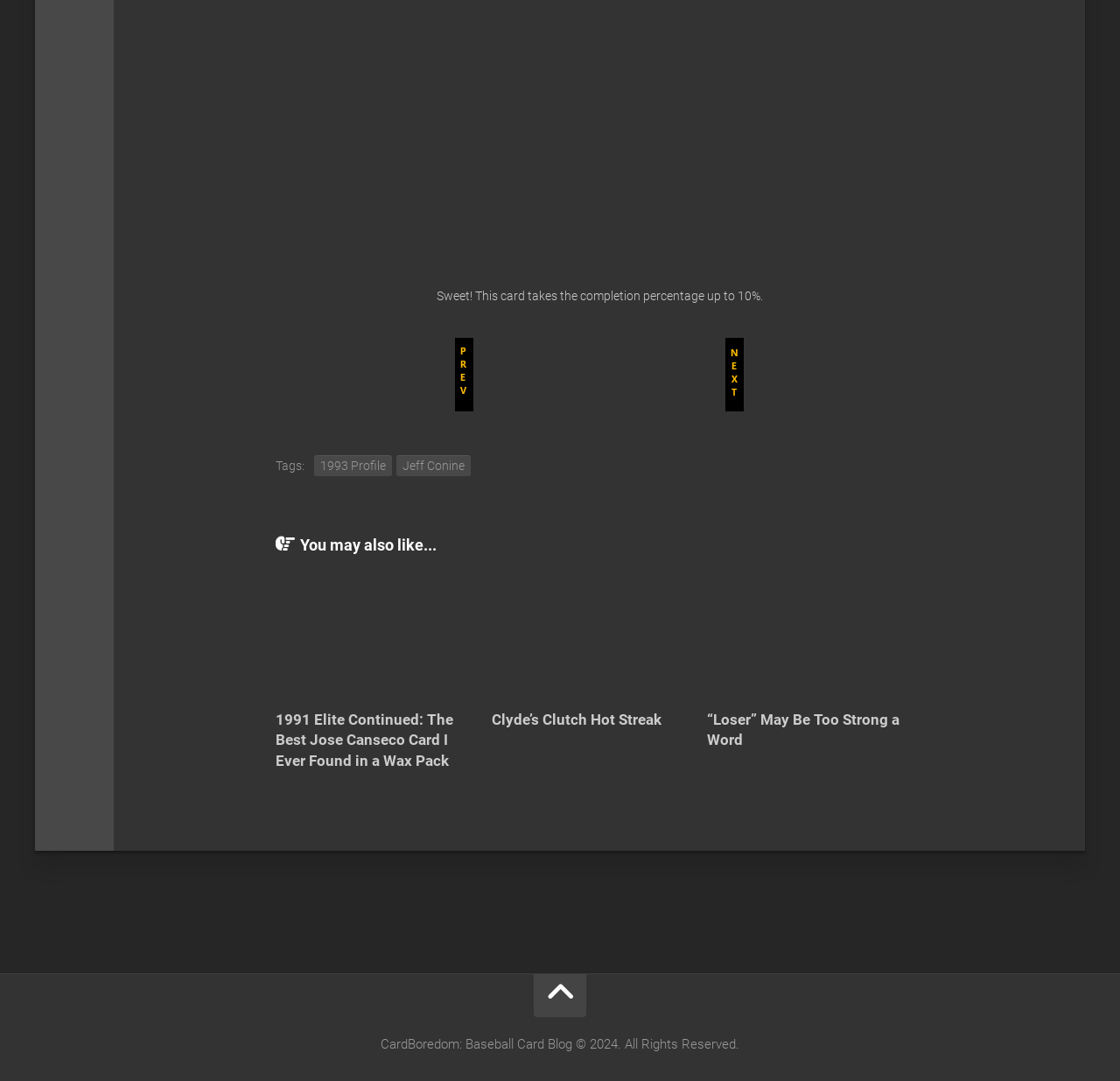What is the completion percentage mentioned?
Refer to the image and provide a concise answer in one word or phrase.

10%